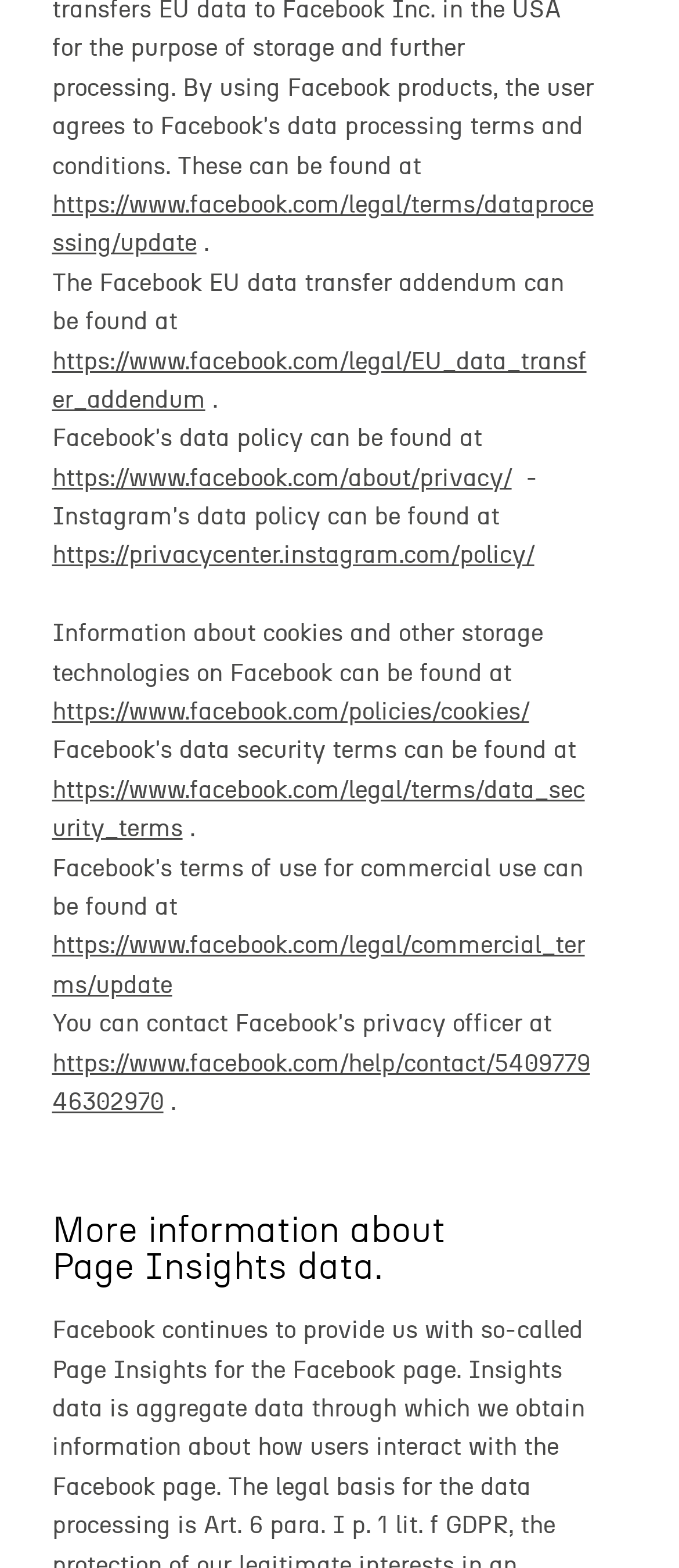How many static text elements are there on this webpage?
Look at the image and respond with a one-word or short-phrase answer.

7